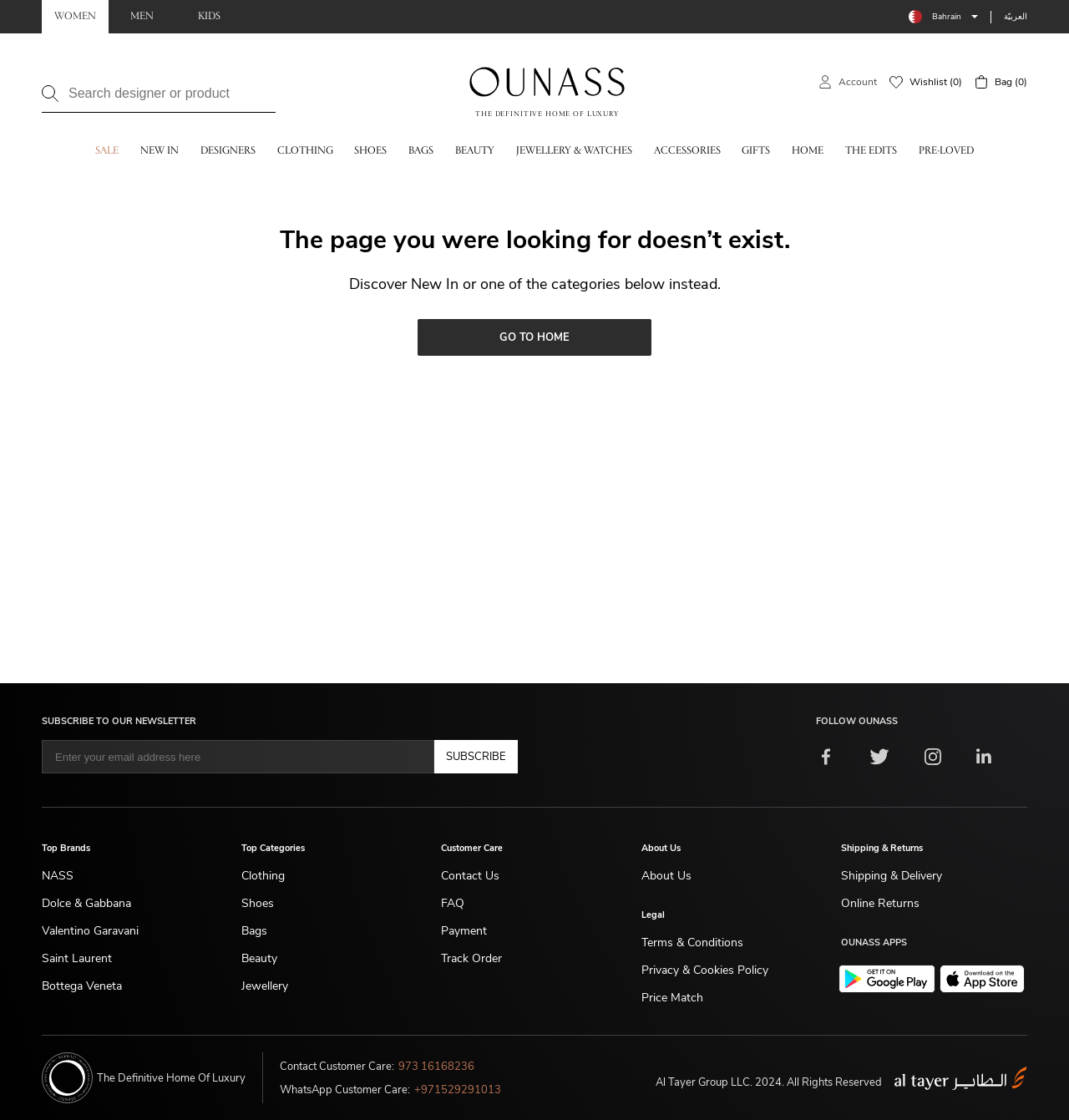What is the purpose of the textbox in the 'SUBSCRIBE TO OUR NEWSLETTER' section?
Using the image as a reference, deliver a detailed and thorough answer to the question.

The purpose of the textbox in the 'SUBSCRIBE TO OUR NEWSLETTER' section can be determined by looking at its location and context. It is located next to the button 'SUBSCRIBE' and is likely intended for users to enter their email address to subscribe to the newsletter.